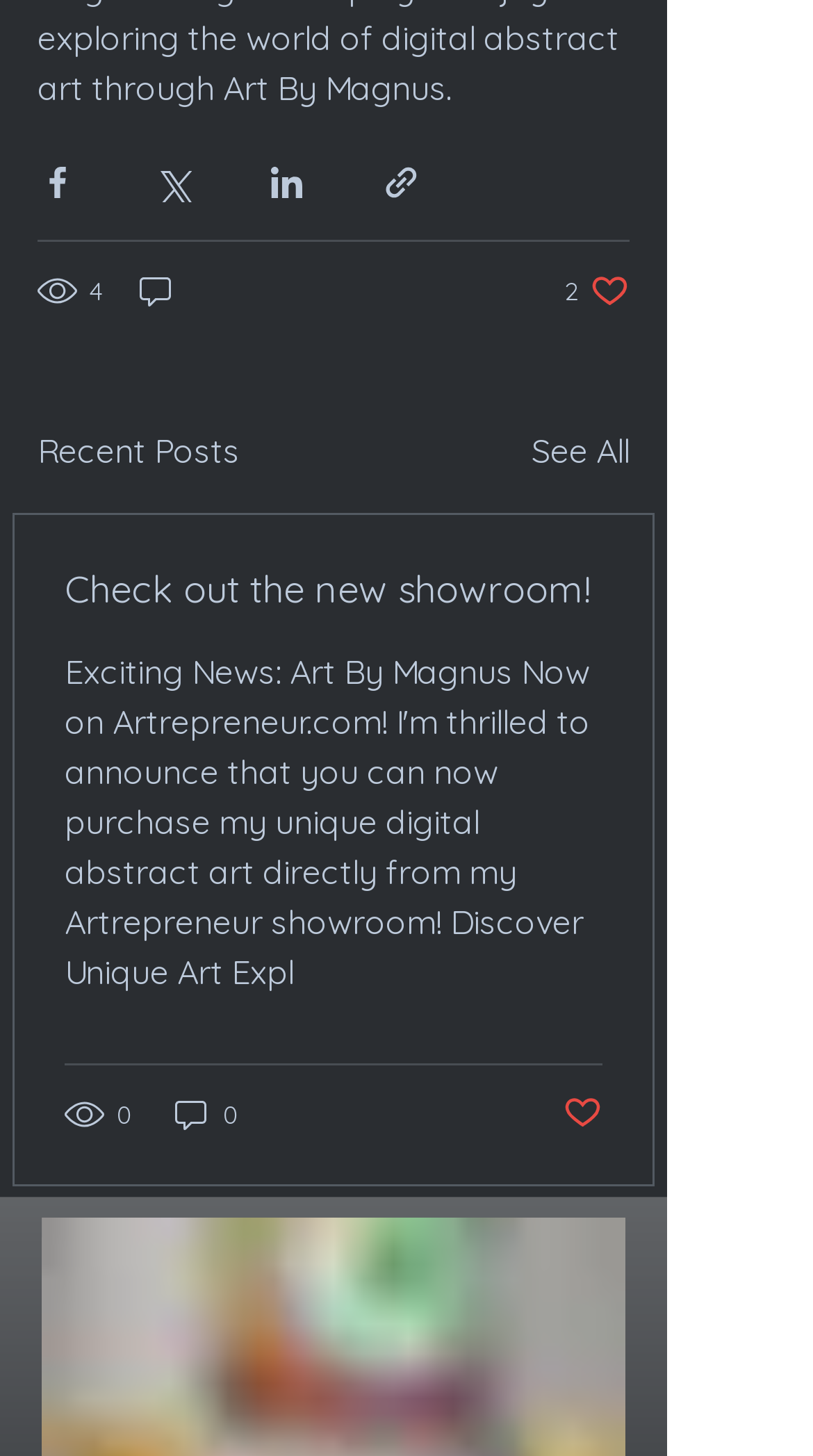What social media platforms can you share content with?
Using the image as a reference, answer the question with a short word or phrase.

Facebook, Twitter, LinkedIn